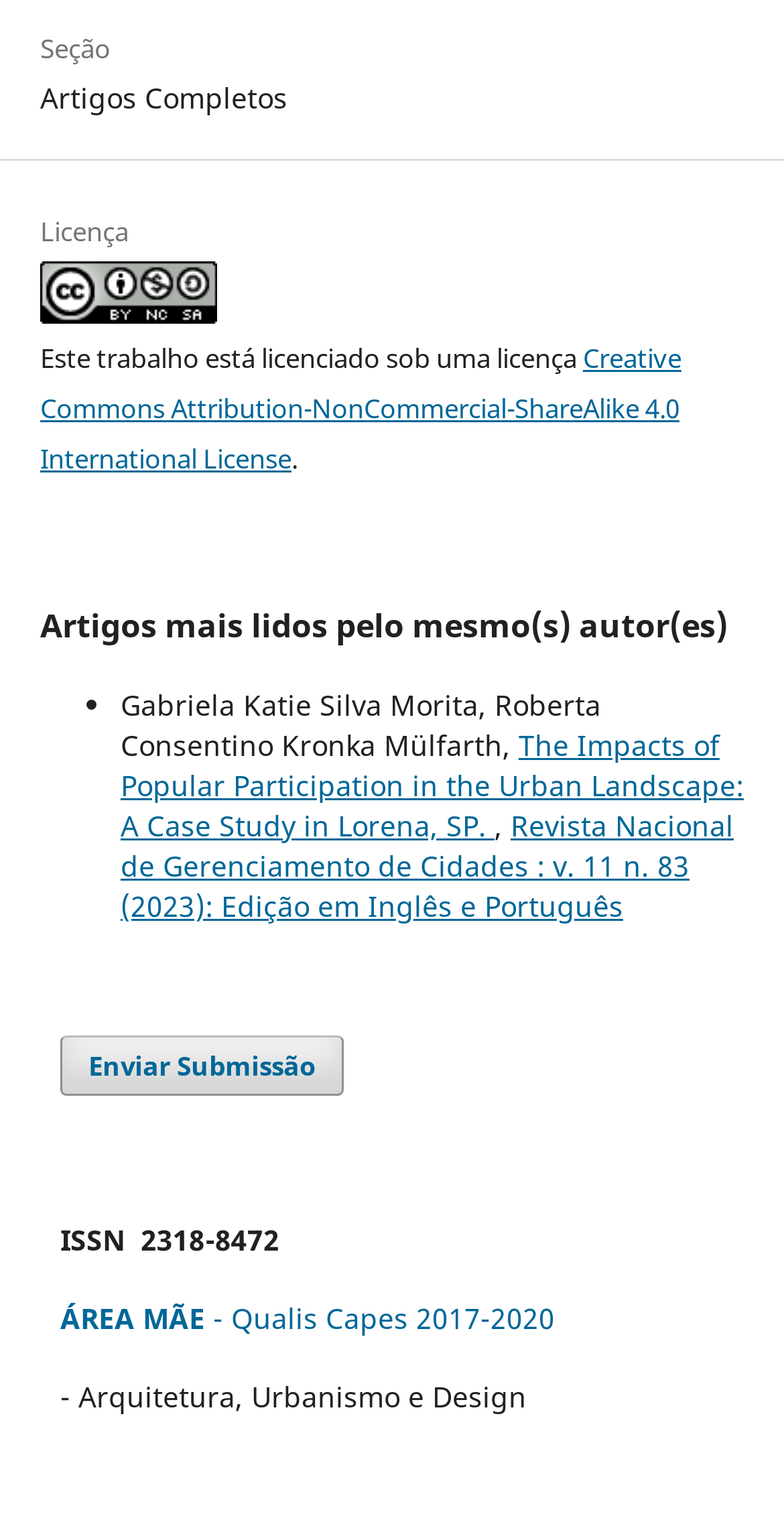What is the name of the journal?
Answer the question with as much detail as possible.

I found the answer by looking at the section 'Artigos mais lidos pelo mesmo(s) autor(es)', where it lists the journal name as 'Revista Nacional de Gerenciamento de Cidades'.